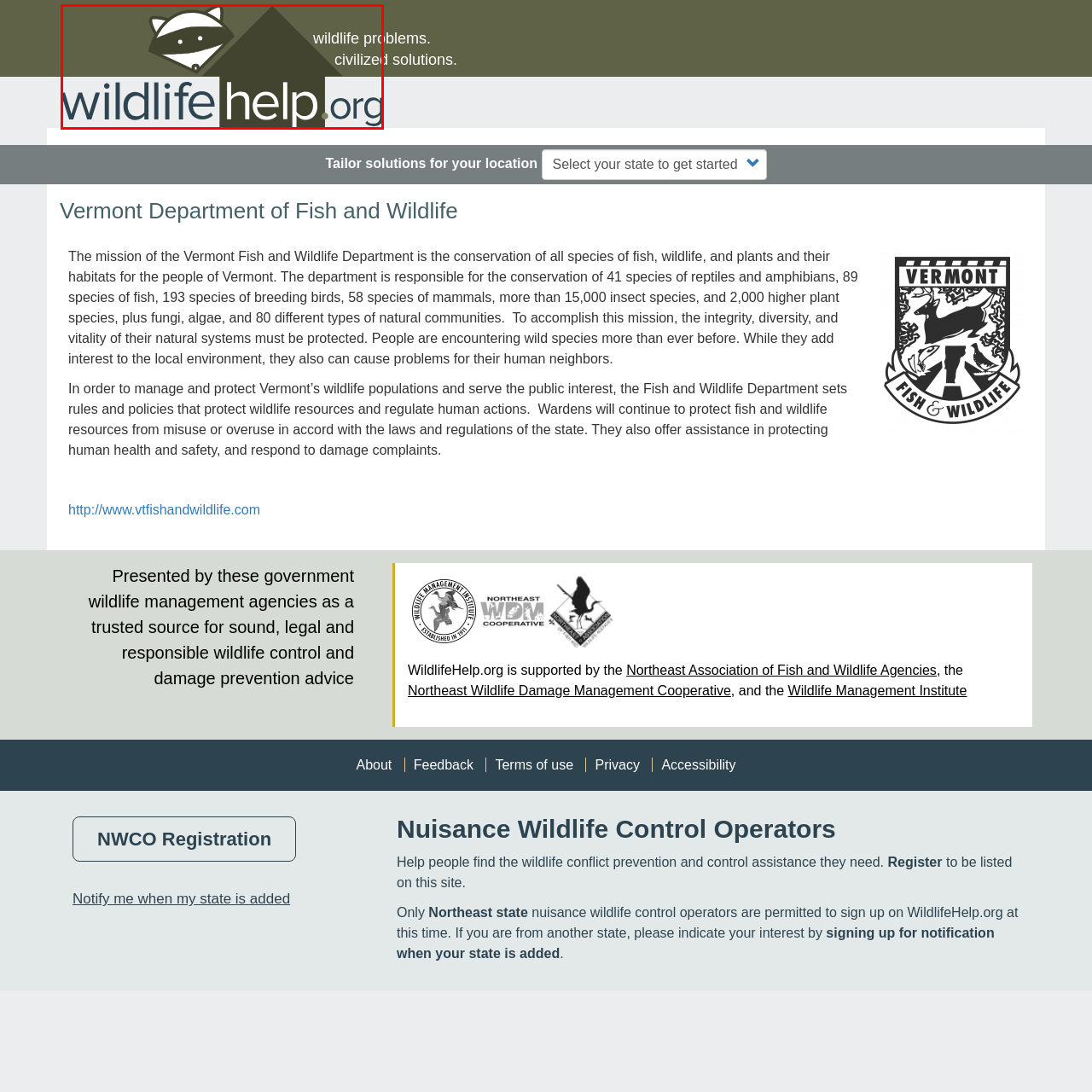Analyze and describe the image content within the red perimeter in detail.

The image features the logo for WildlifeHelp.org, which prominently displays a stylized raccoon, symbolizing wildlife awareness and management. The raccoon is illustrated in a playful, friendly manner, reinforcing the mission of the organization to provide assistance with wildlife-related issues. Surrounding the raccoon is a combination of natural and home elements, suggesting a balance between wildlife and residential settings. Below the logo, the text 'wildlifehelp.org' stands out, emphasizing the website's focus on providing solutions for wildlife problems in a civilized and community-oriented way. This reflects the organization's commitment to helping individuals navigate human-wildlife interactions responsibly. The overall design conveys a sense of trust and approachability, inviting visitors to engage with the resources available on the website.